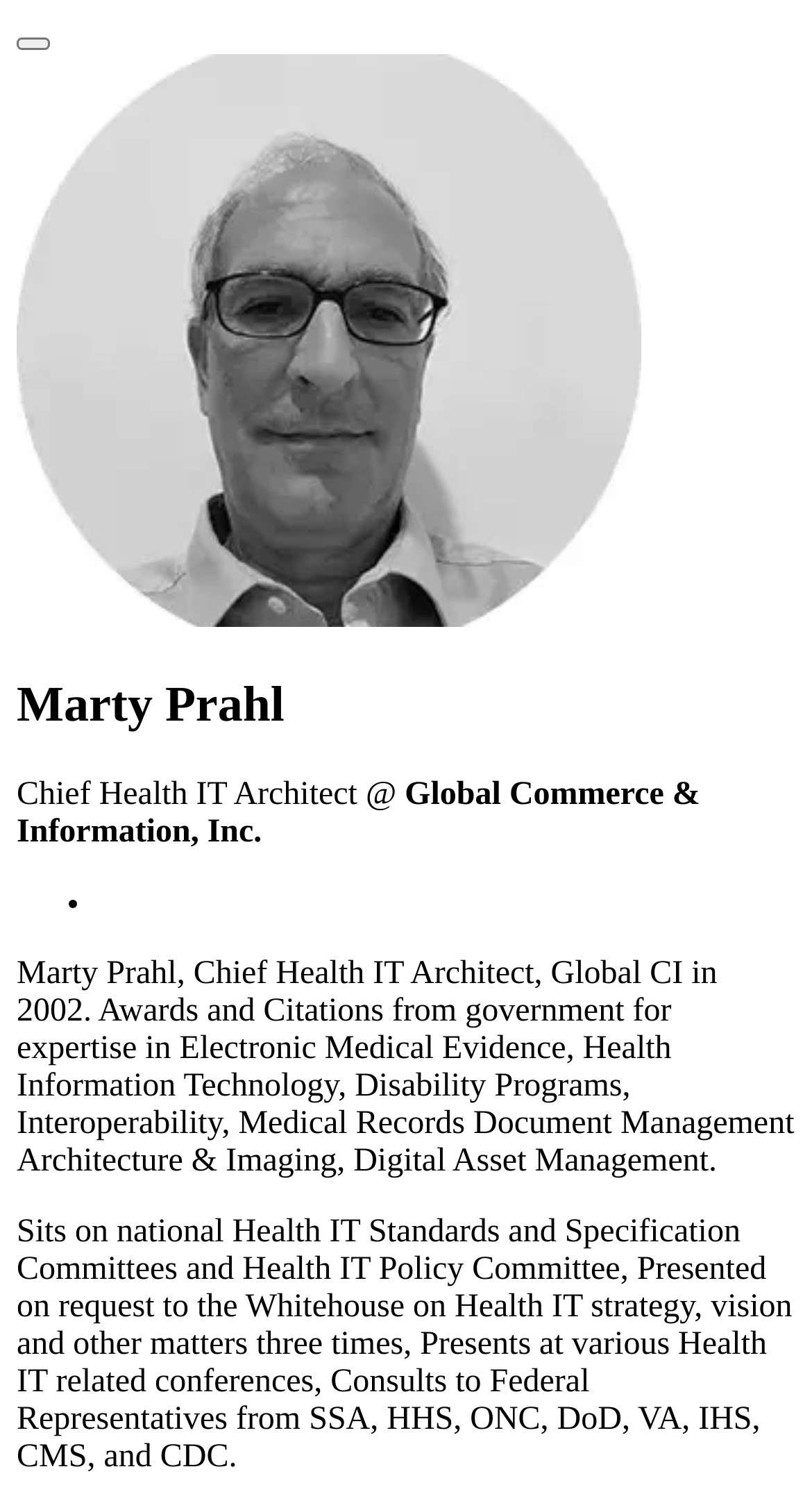Identify the bounding box for the described UI element. Provide the coordinates in (top-left x, top-left y, bottom-right x, bottom-right y) format with values ranging from 0 to 1: parent_node: Marty Prahl title="Close (Esc)"

[0.021, 0.025, 0.062, 0.033]